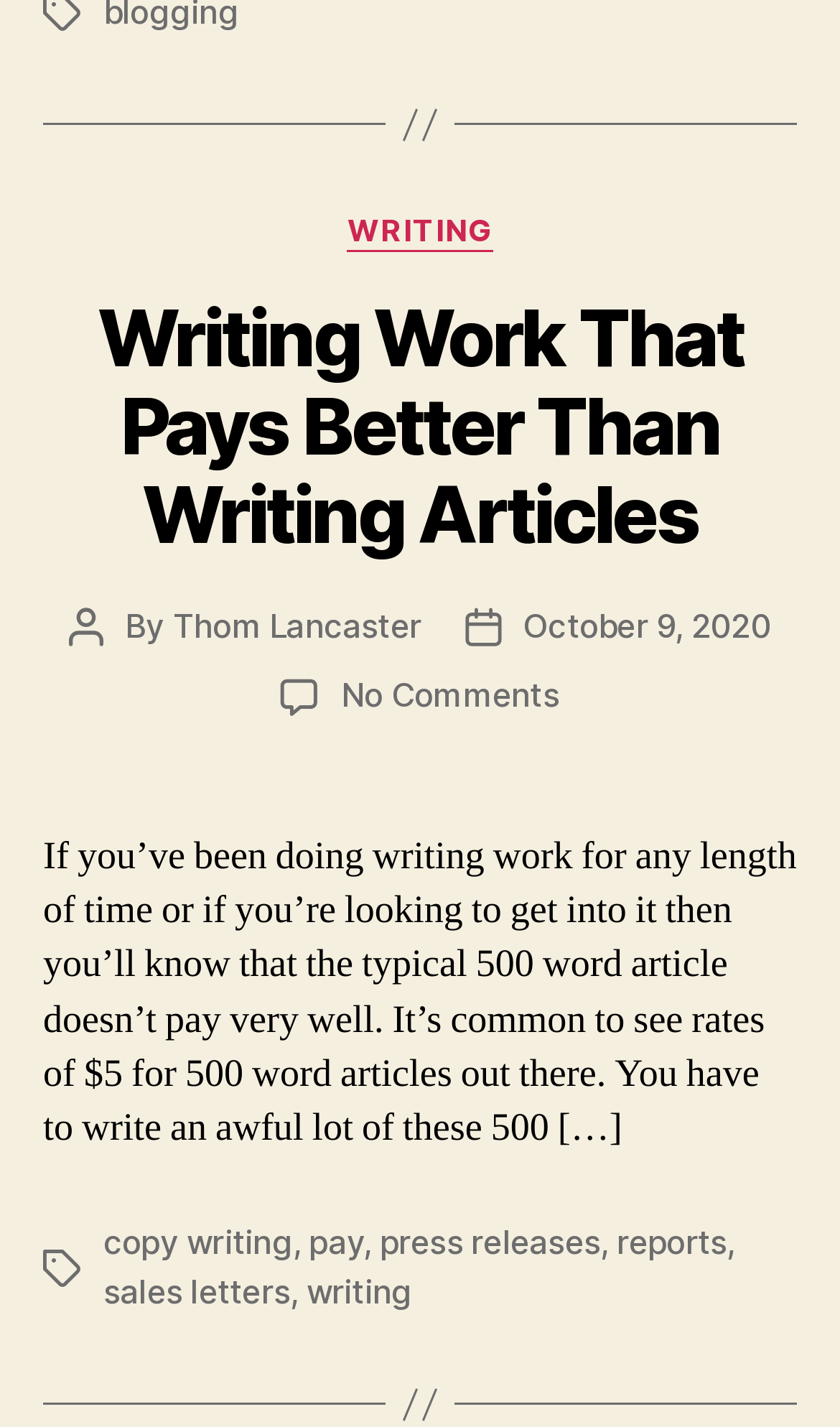What are the tags related to the article?
Look at the image and answer the question using a single word or phrase.

copy writing, pay, press releases, reports, sales letters, writing